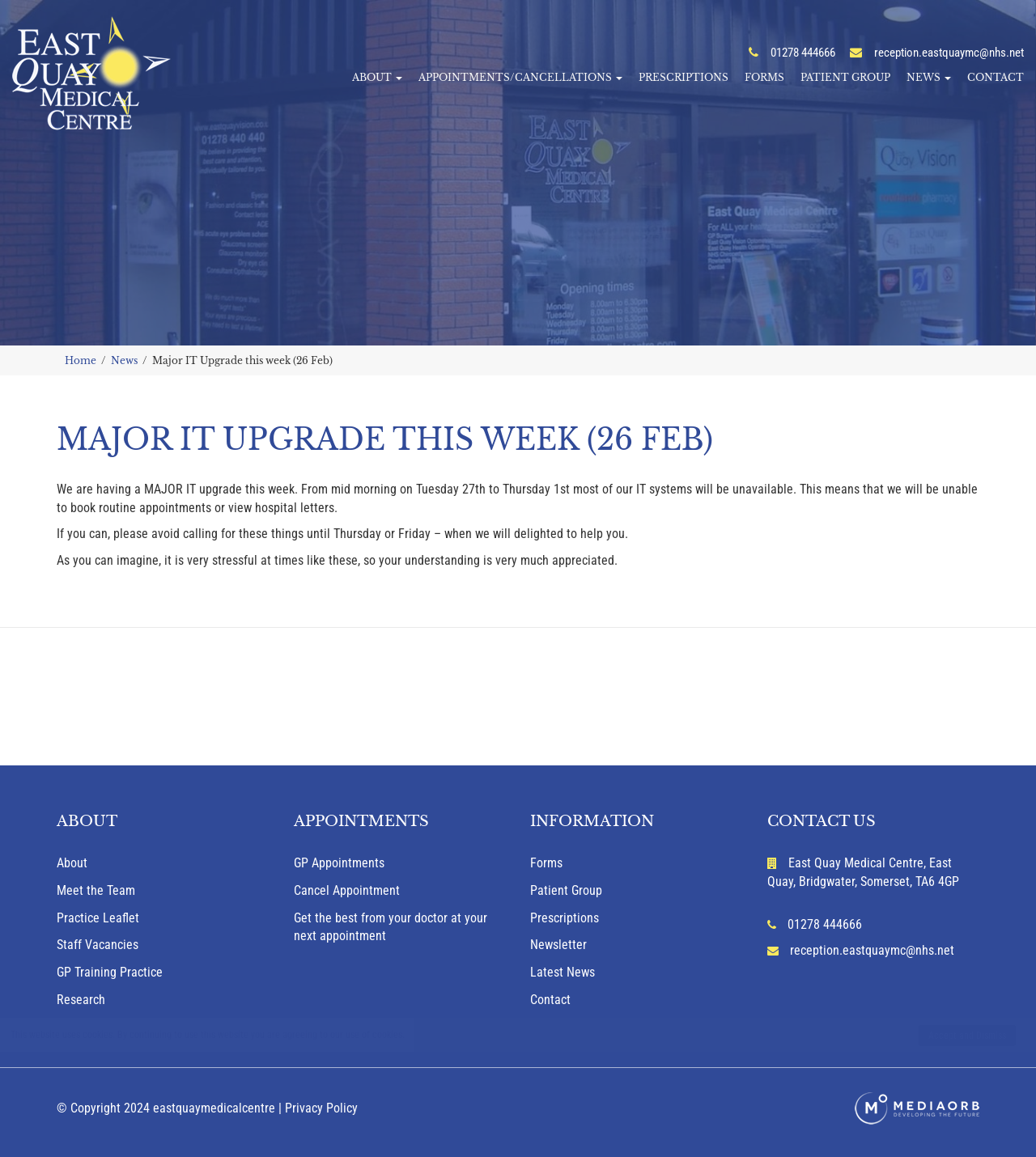Please answer the following query using a single word or phrase: 
What is the address of the medical centre?

East Quay, Bridgwater, Somerset, TA6 4GP